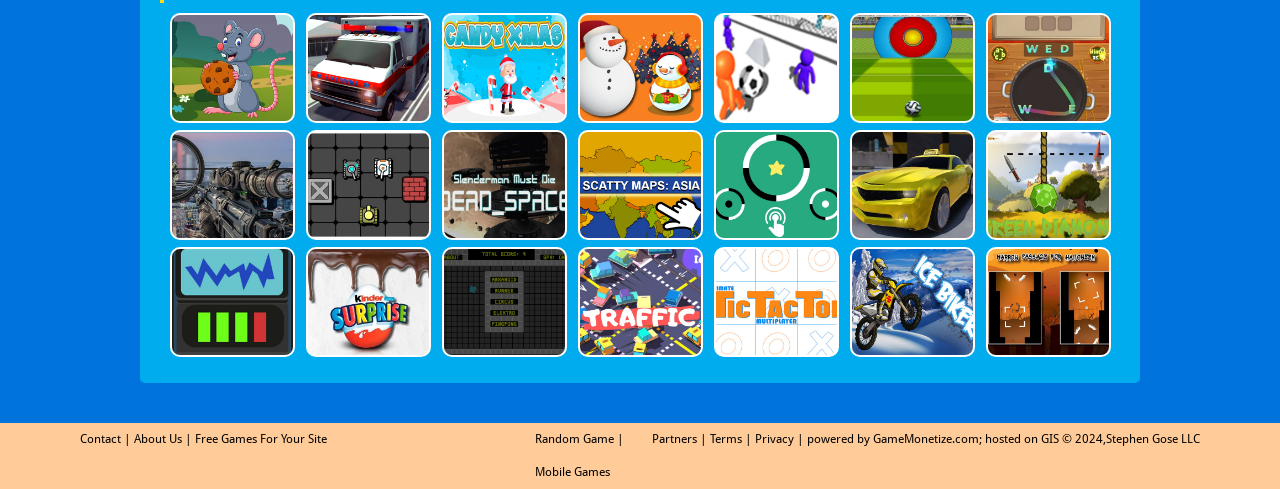Give the bounding box coordinates for the element described as: "Scatty Maps: Asia".

[0.448, 0.266, 0.552, 0.491]